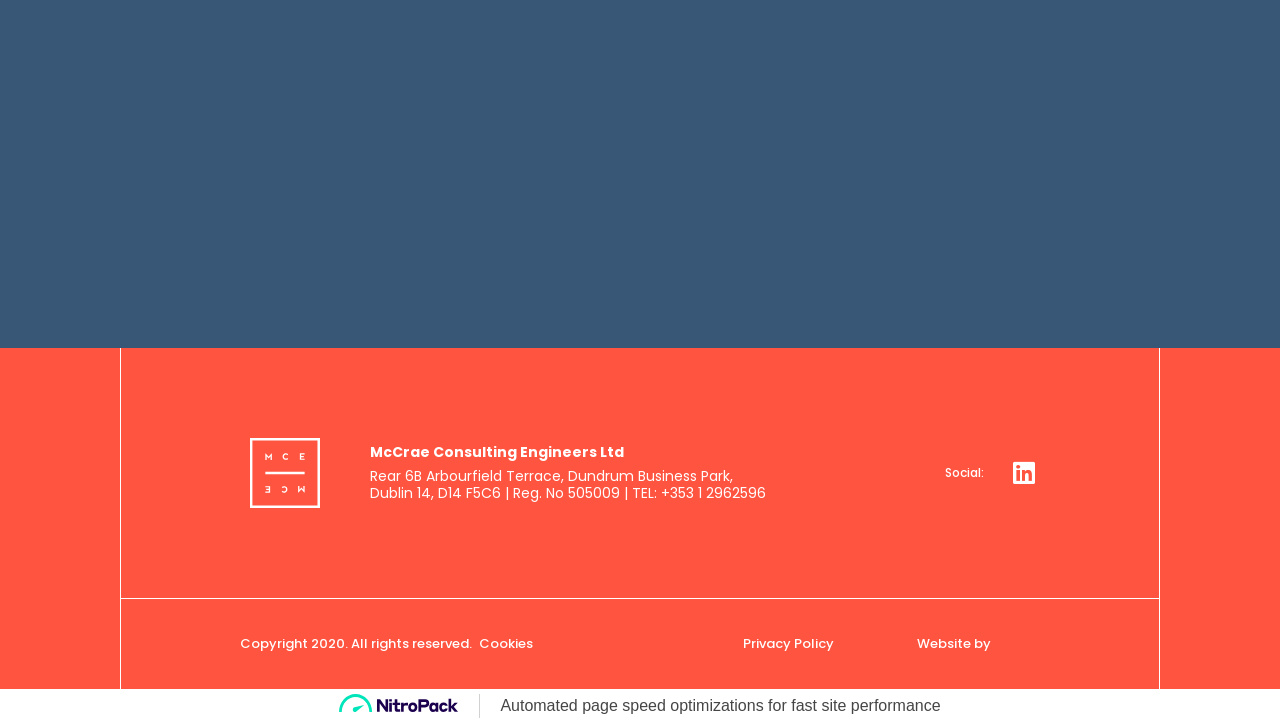What is the purpose of the 'Optimized by NitroPack.io' image?
Look at the image and respond with a one-word or short-phrase answer.

Automated page speed optimizations